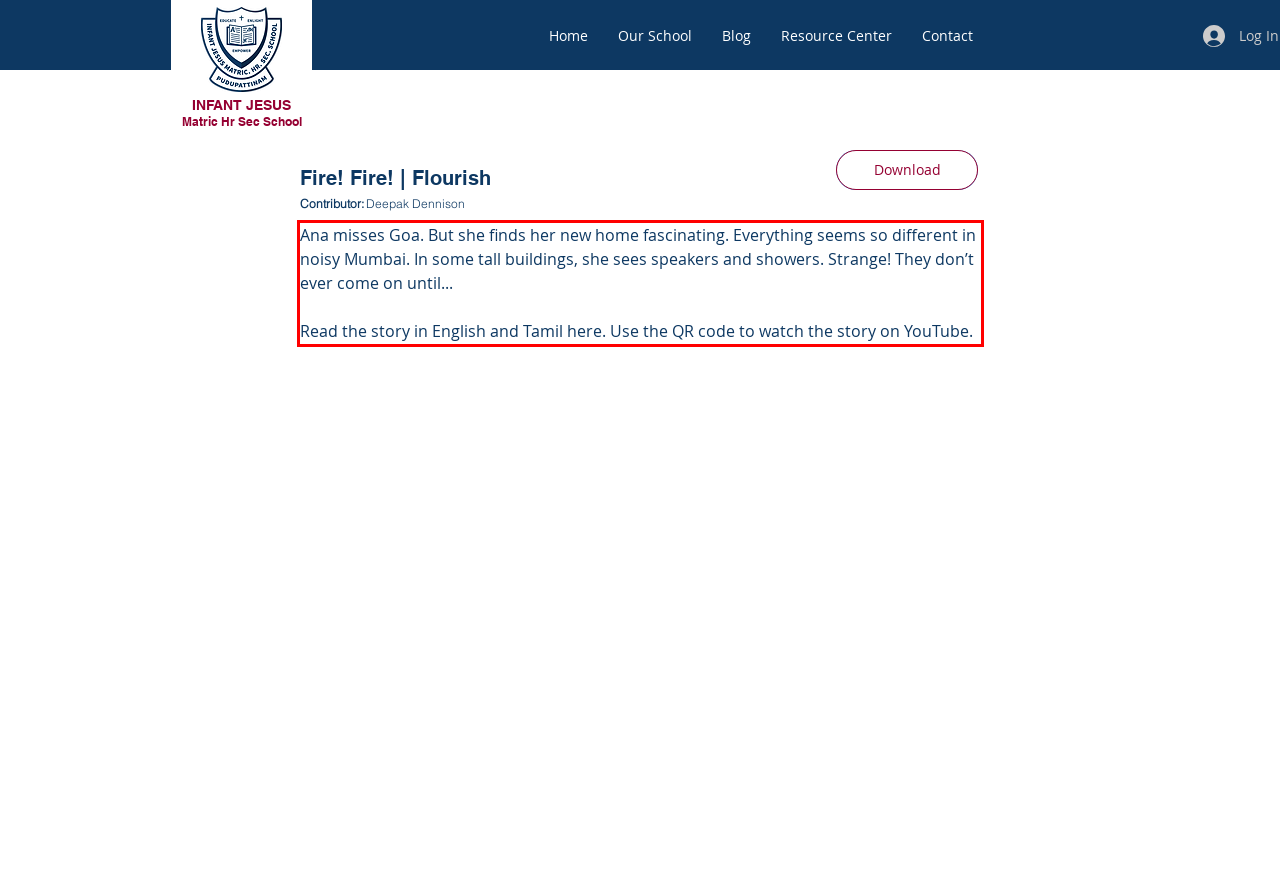Given a webpage screenshot with a red bounding box, perform OCR to read and deliver the text enclosed by the red bounding box.

Ana misses Goa. But she finds her new home fascinating. Everything seems so different in noisy Mumbai. In some tall buildings, she sees speakers and showers. Strange! They don’t ever come on until... Read the story in English and Tamil here. Use the QR code to watch the story on YouTube.